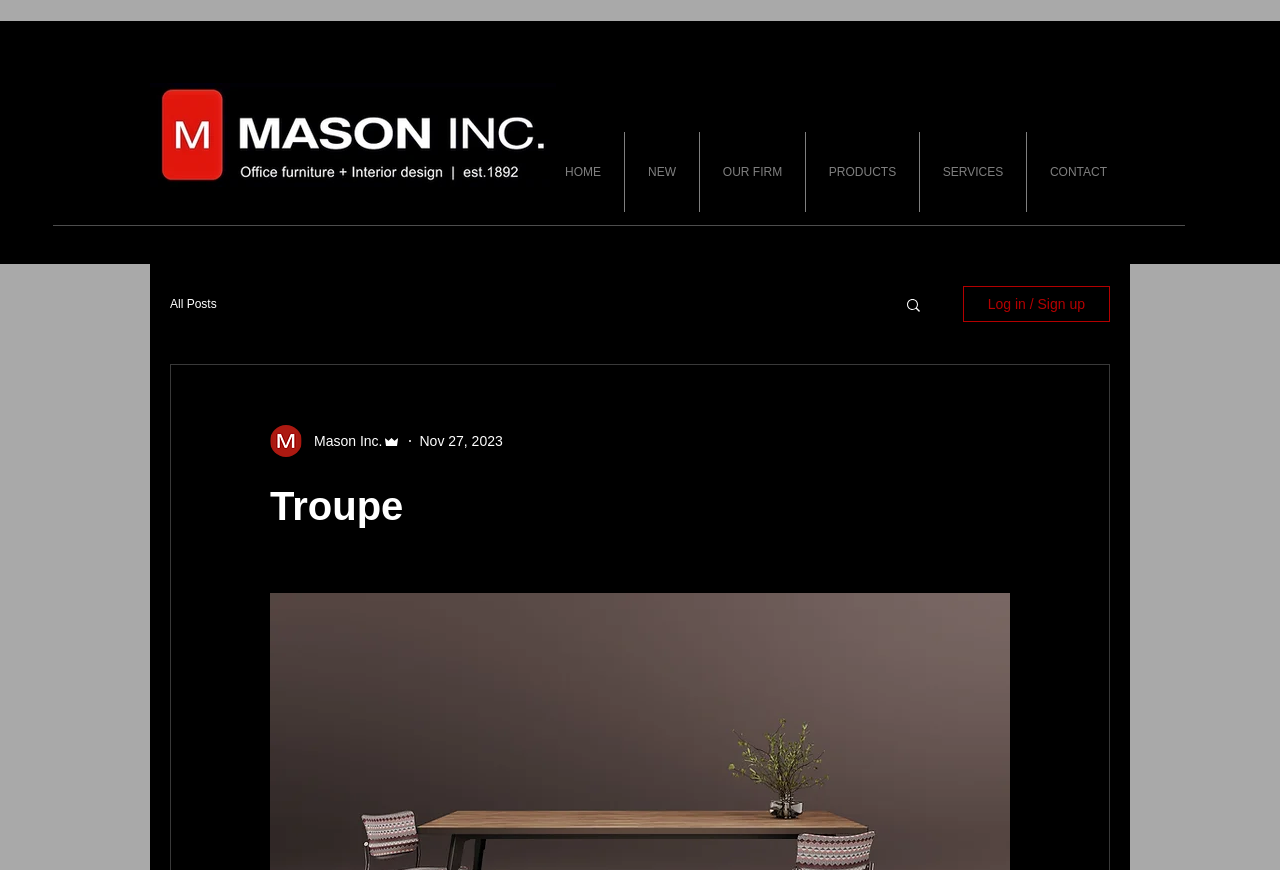Please answer the following question using a single word or phrase: 
What is the name of the collection presented on the webpage?

Troupe